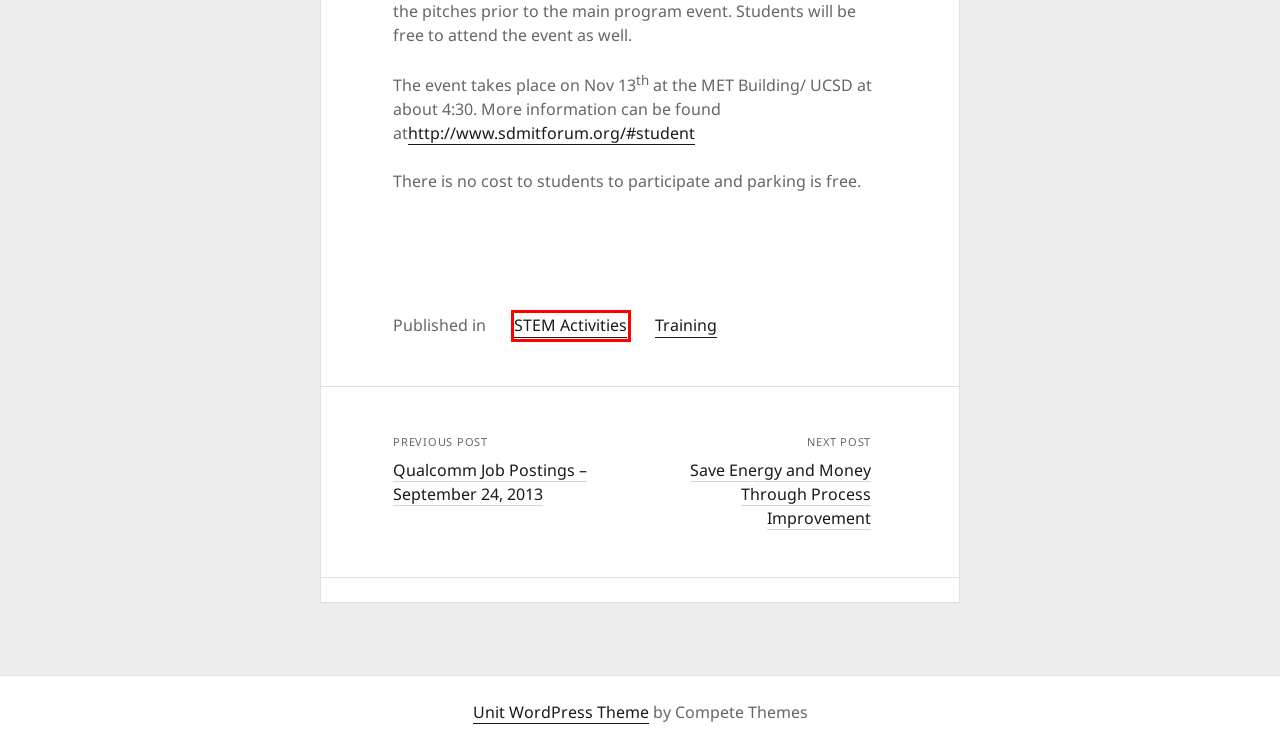Evaluate the webpage screenshot and identify the element within the red bounding box. Select the webpage description that best fits the new webpage after clicking the highlighted element. Here are the candidates:
A. Unit WordPress Theme | Compete Themes
B. Qualcomm Job Postings – September 24, 2013 – San Diego MESA Alliance
C. Training – San Diego MESA Alliance
D. Save Energy and Money Through Process Improvement – San Diego MESA Alliance
E. Blog Tool, Publishing Platform, and CMS – WordPress.org
F. Calendar – San Diego MESA Alliance
G. STEM Activities – San Diego MESA Alliance
H. San Diego MESA Alliance

G